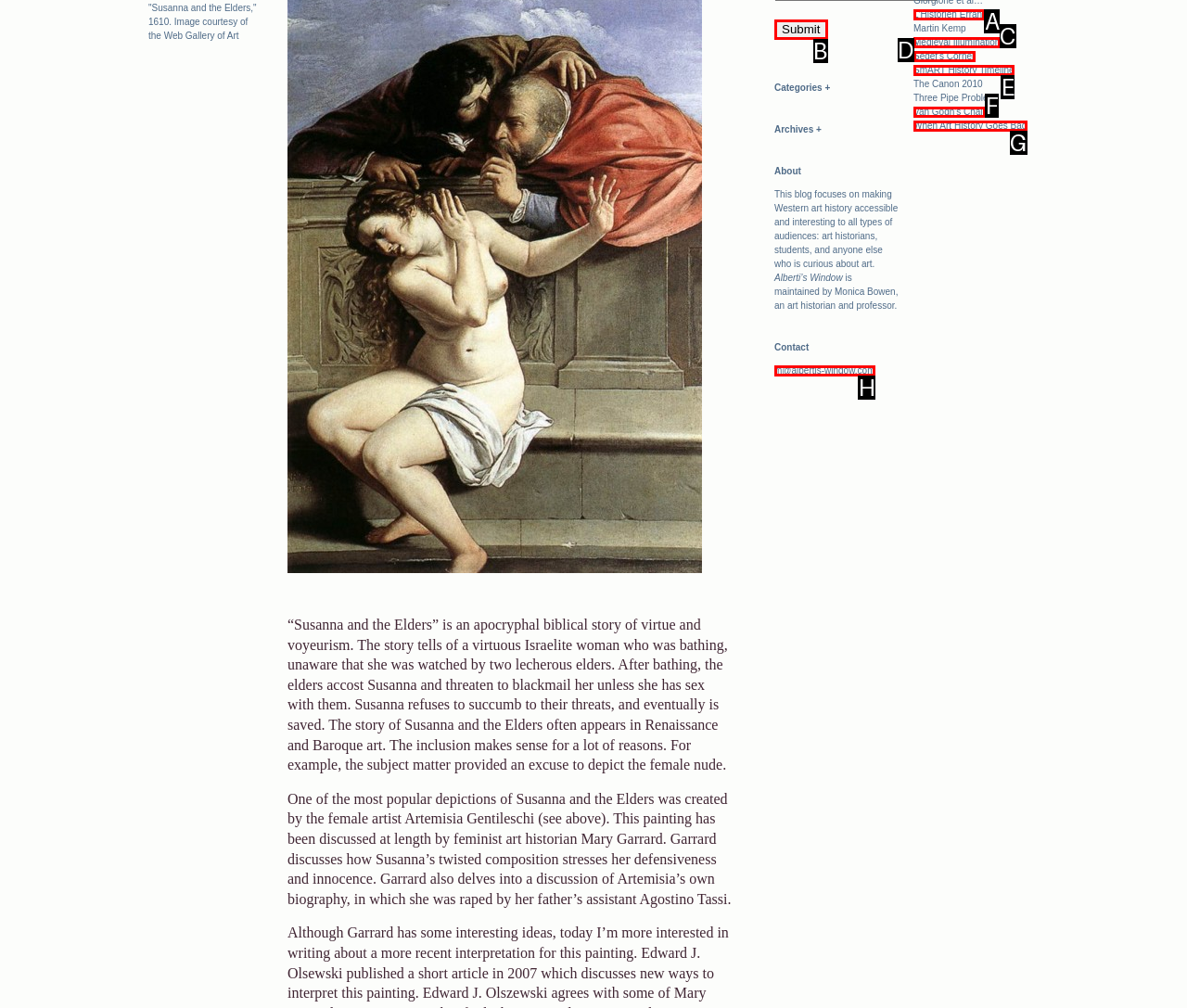From the choices provided, which HTML element best fits the description: SmART History Timeline? Answer with the appropriate letter.

E